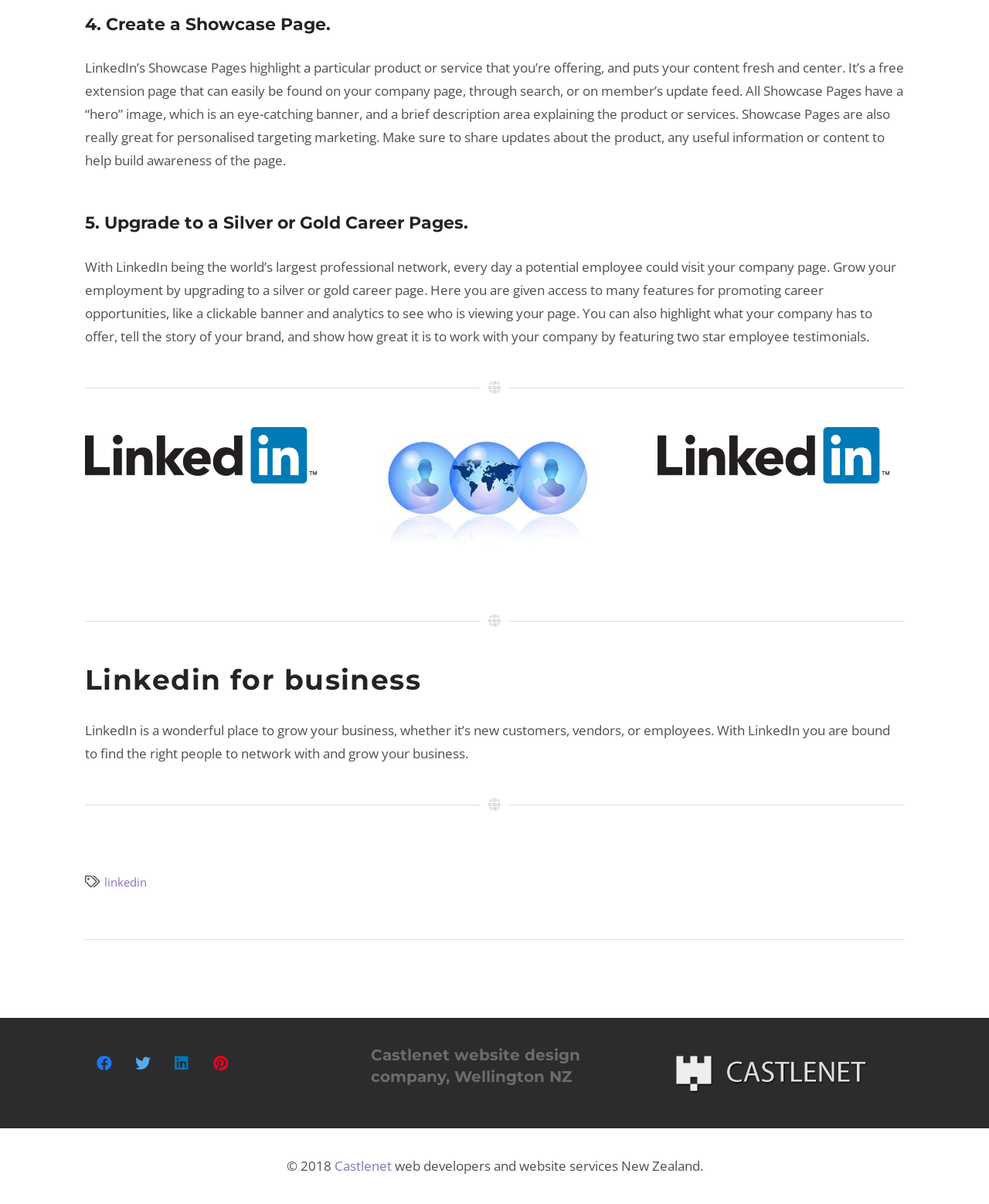What is the purpose of LinkedIn's Showcase Pages?
Answer the question with a thorough and detailed explanation.

According to the webpage, LinkedIn's Showcase Pages are used to highlight a particular product or service that a company is offering, and they can be easily found on the company page, through search, or on member's update feed.